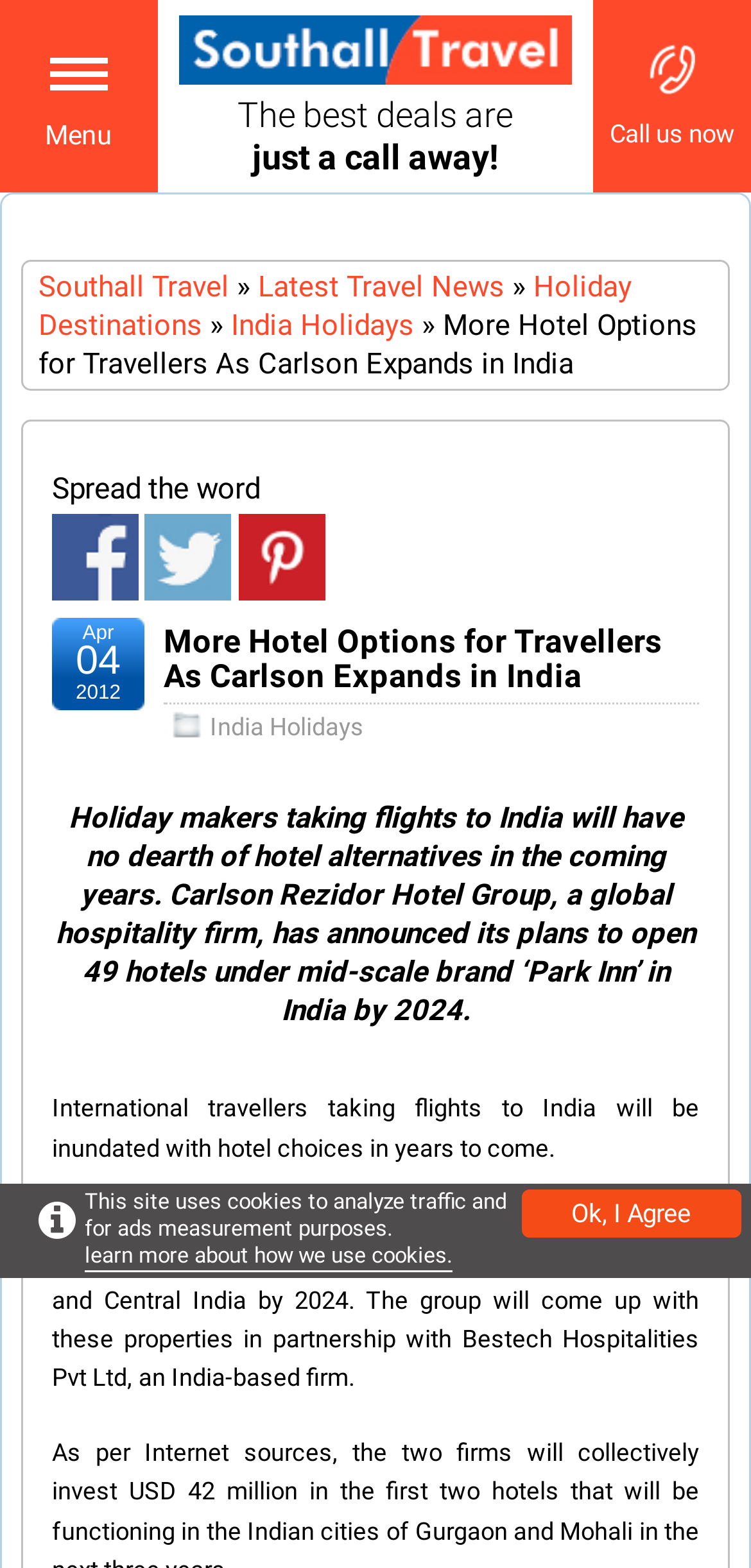Provide a comprehensive caption for the webpage.

The webpage appears to be a travel news article from Southall Travel, a travel agency. At the top left corner, there is a "Close Menu" link, and next to it, the Southall Travel logo is displayed. Below the logo, there is a heading that reads "The best deals are just a call away!" with a "Call us now" button to the right.

On the top navigation bar, there are links to "Southall Travel", "Latest Travel News", "Holiday Destinations", and "India Holidays". The main article title, "More Hotel Options for Travellers As Carlson Expands in India", is displayed prominently in the middle of the page.

The article itself is divided into paragraphs, with the first paragraph stating that holiday makers taking flights to India will have no dearth of hotel alternatives in the coming years. The article goes on to discuss Carlson Rezidor Hotel Group's plans to open 49 hotels under the mid-scale brand "Park Inn" in India by 2024.

To the right of the article, there is a section with social media links, allowing users to share the article. Below the article, there is a heading that reads "Subscribe to Our Newsletter" with a form to input title, first name, last name, and email address.

At the bottom of the page, there is a notice stating that the site uses cookies to analyze traffic and for ads measurement purposes, with a link to learn more about how we use cookies. A button to "Ok, I Agree" is also present.